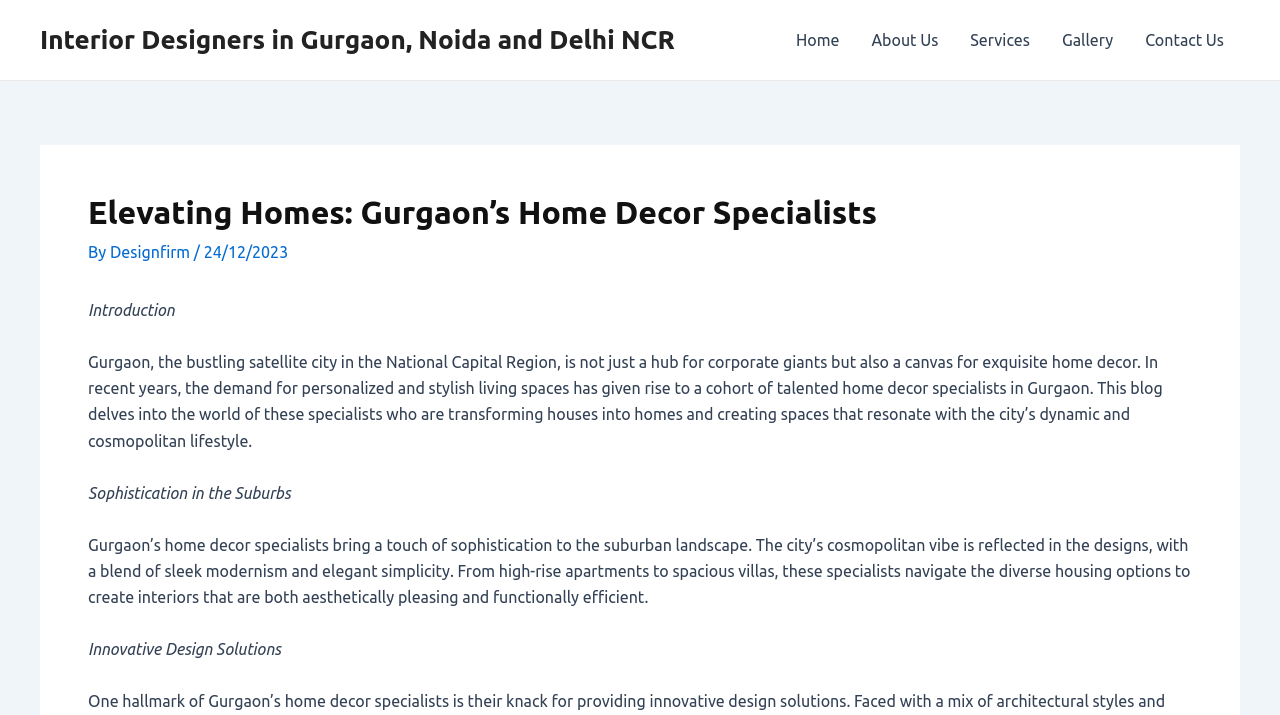Please find and report the primary heading text from the webpage.

Elevating Homes: Gurgaon’s Home Decor Specialists